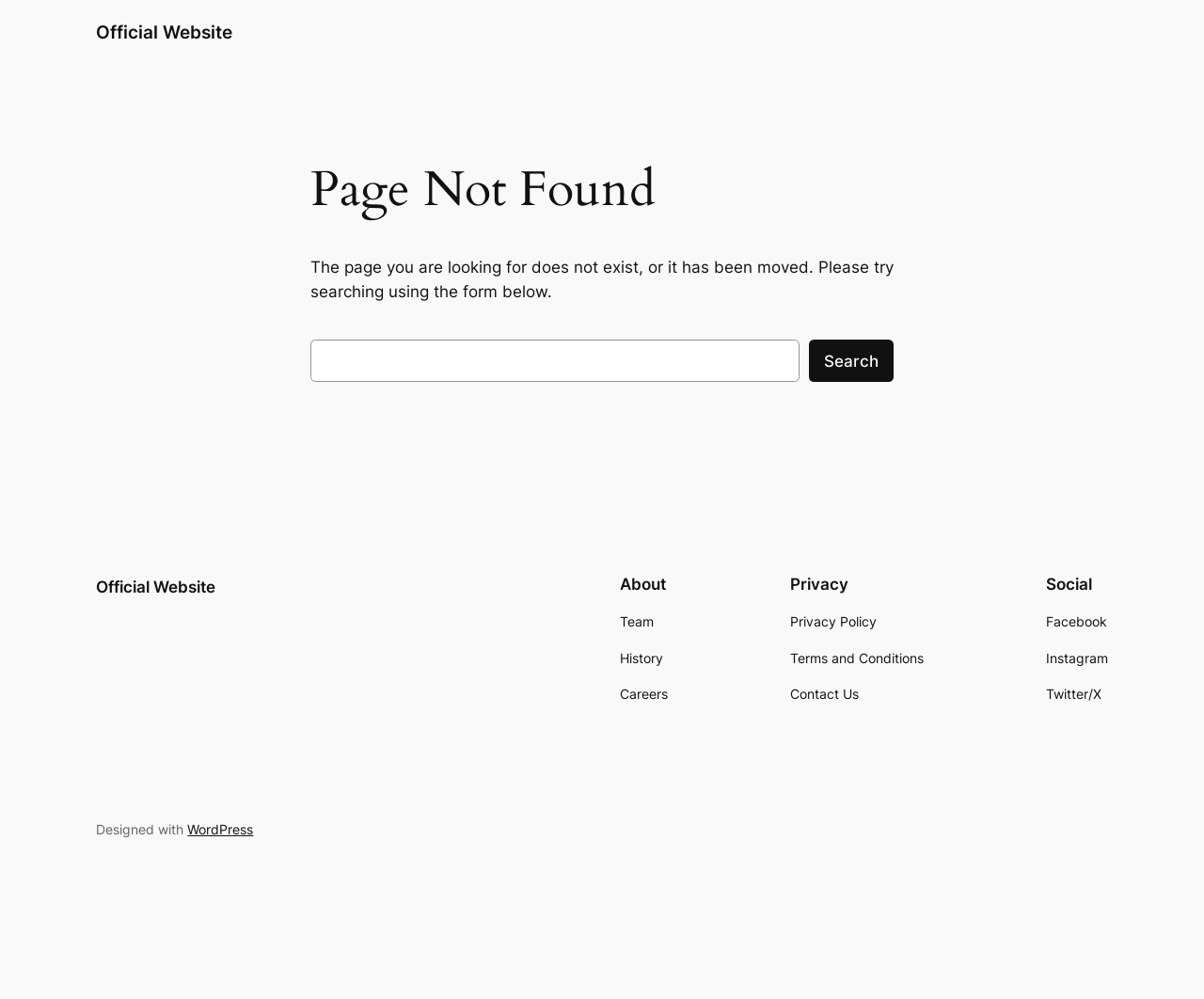Please provide the bounding box coordinates for the element that needs to be clicked to perform the instruction: "Follow on Facebook". The coordinates must consist of four float numbers between 0 and 1, formatted as [left, top, right, bottom].

[0.868, 0.613, 0.919, 0.634]